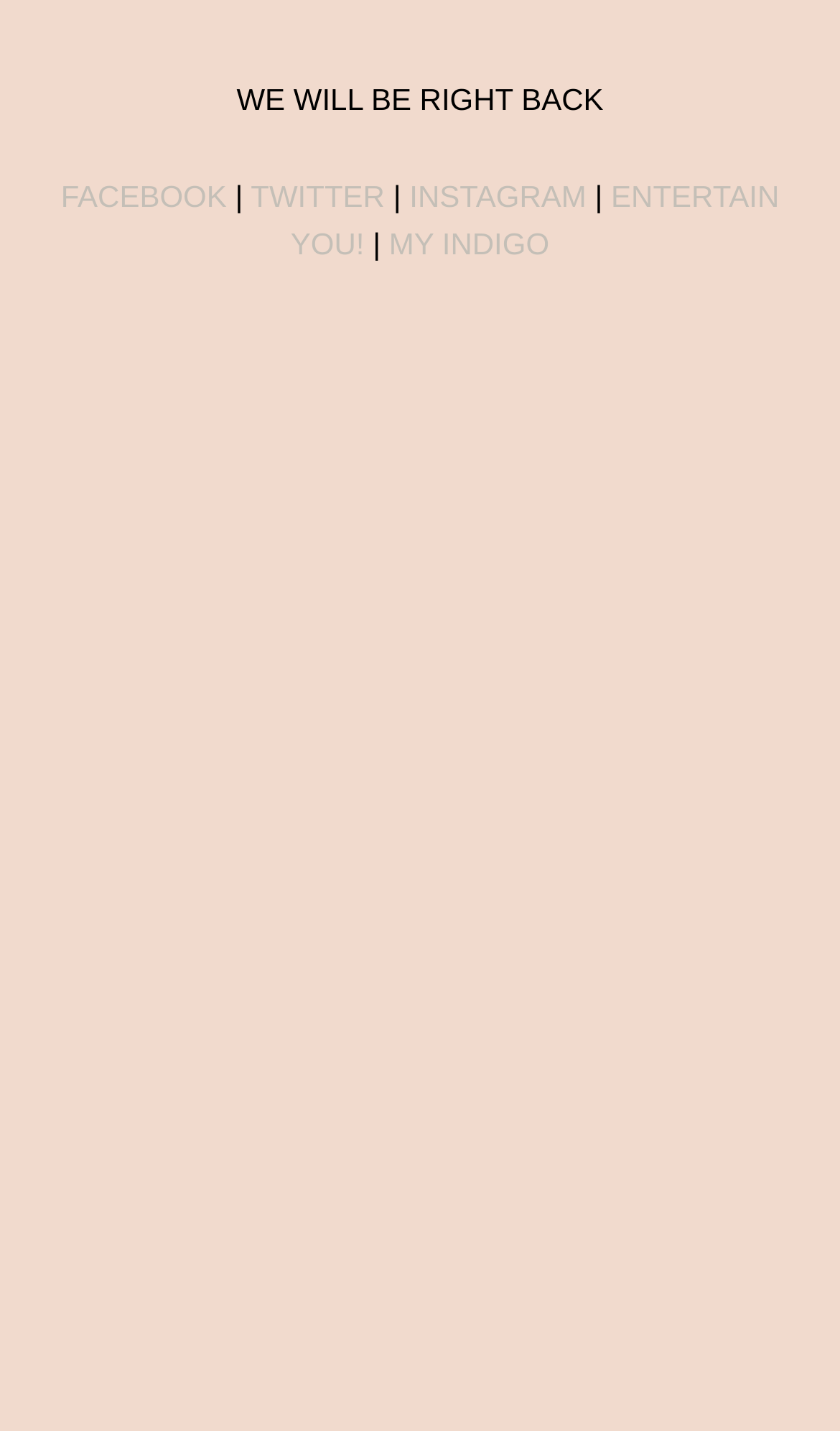Reply to the question with a single word or phrase:
What is the purpose of the 'ENTERTAIN YOU!' link?

To entertain users